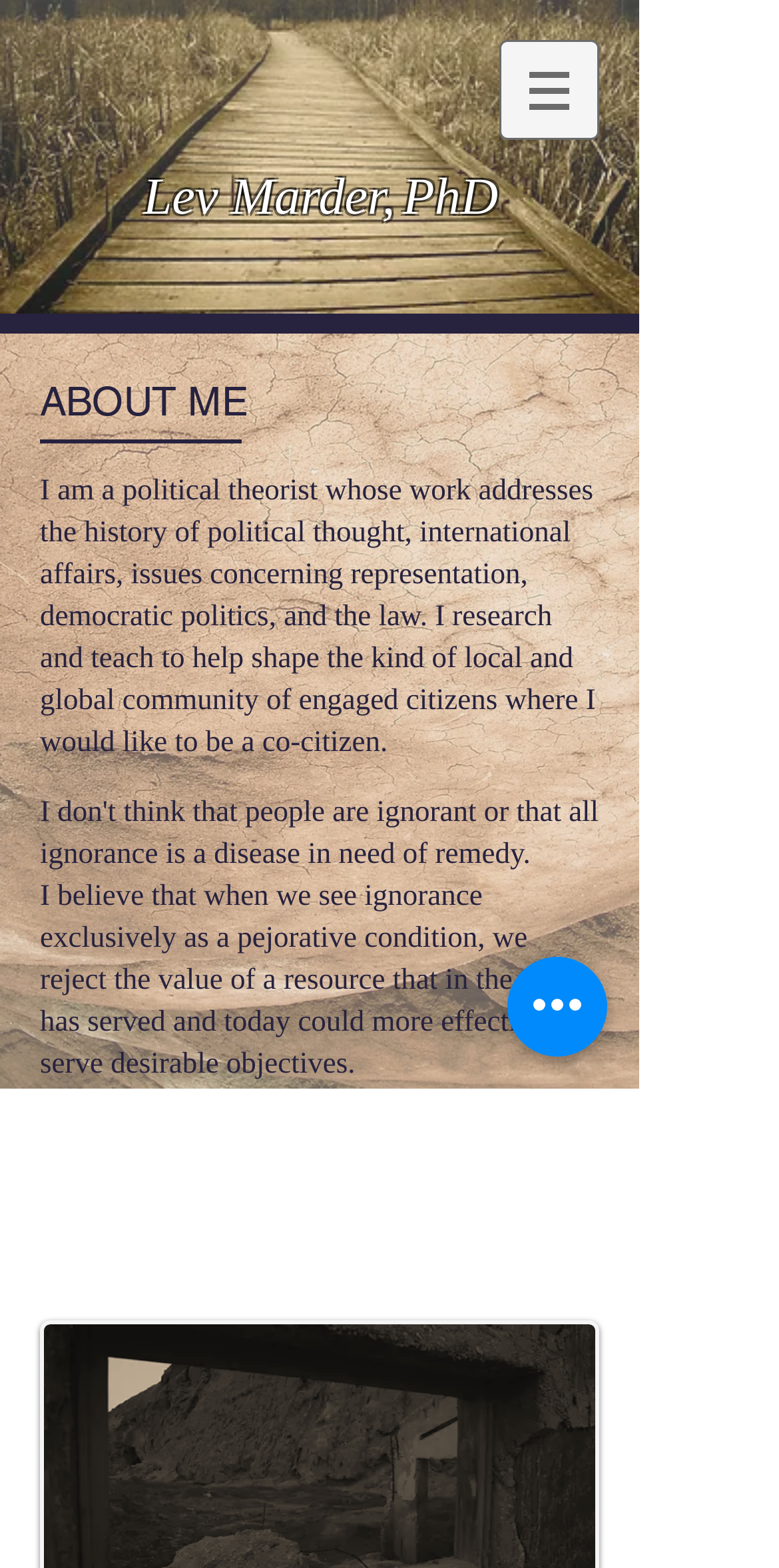Please use the details from the image to answer the following question comprehensively:
What is the topic of Lev Marder's work?

The webpage mentions that Lev Marder's work addresses the history of political thought, international affairs, issues concerning representation, democratic politics, and the law, indicating that the topic of his work is politics.